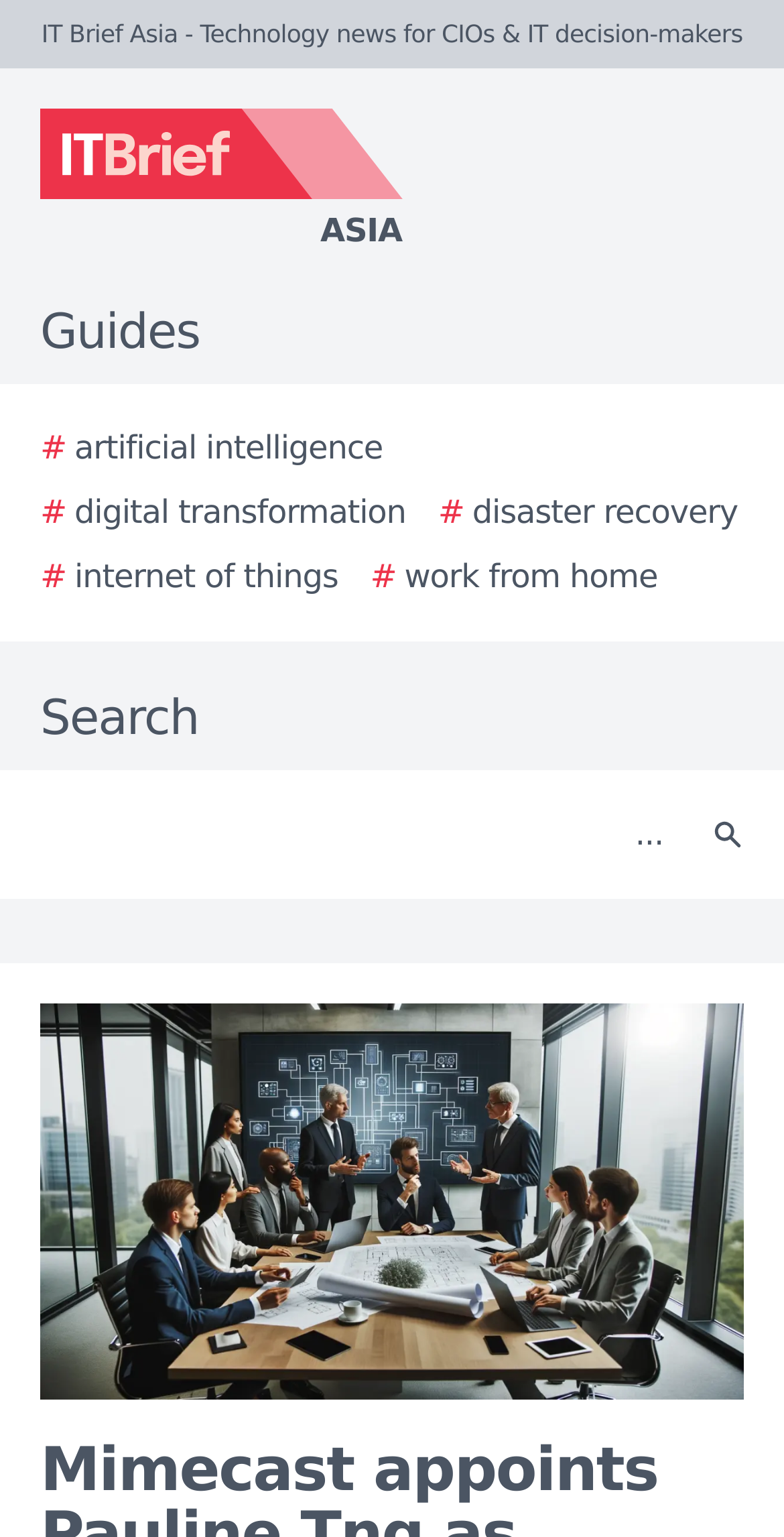Provide a brief response to the question below using a single word or phrase: 
What is the image at the top-right corner?

IT Brief Asia logo